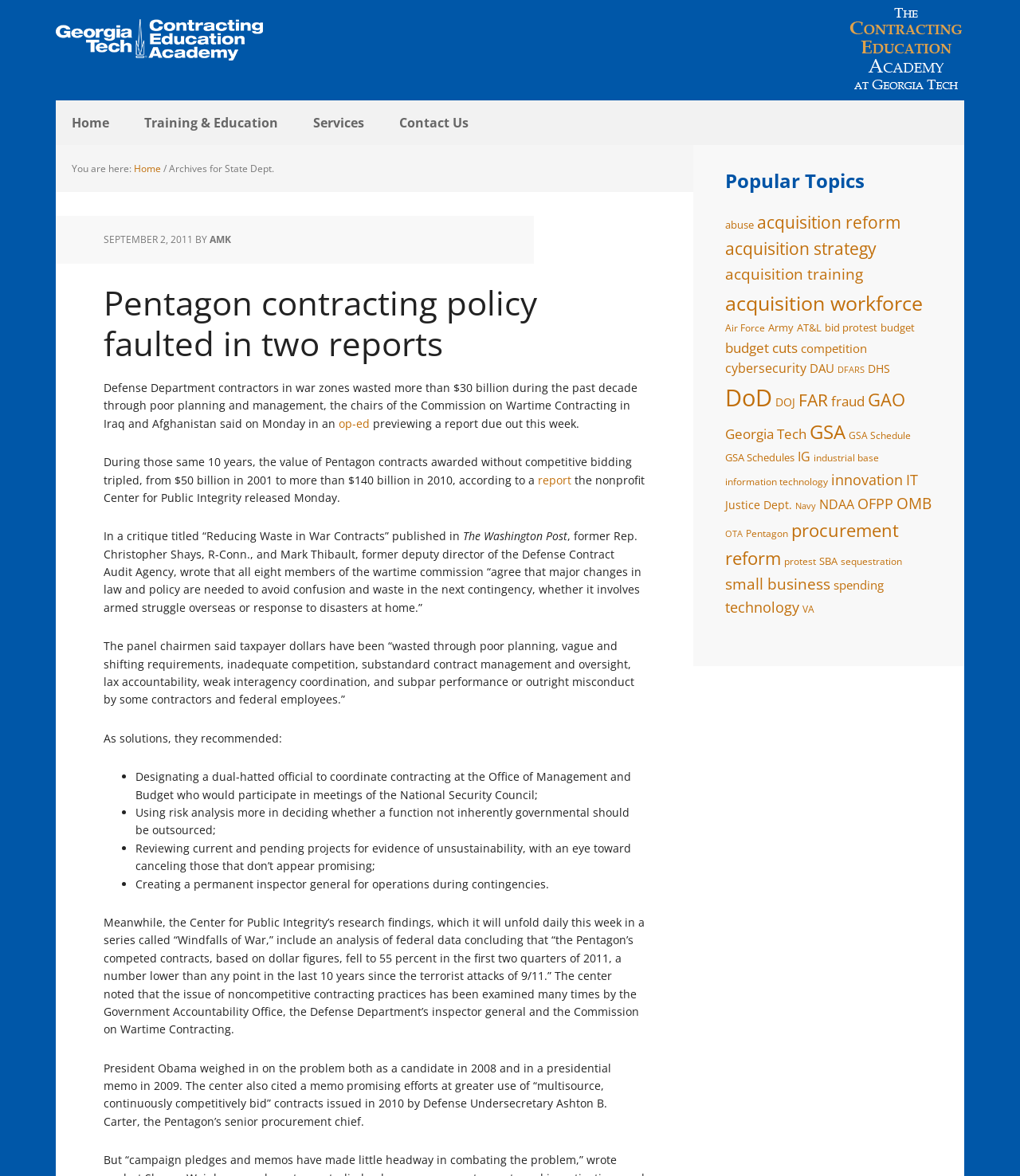Identify the bounding box coordinates of the specific part of the webpage to click to complete this instruction: "Click on the 'State Dept.' link".

[0.055, 0.0, 0.258, 0.068]